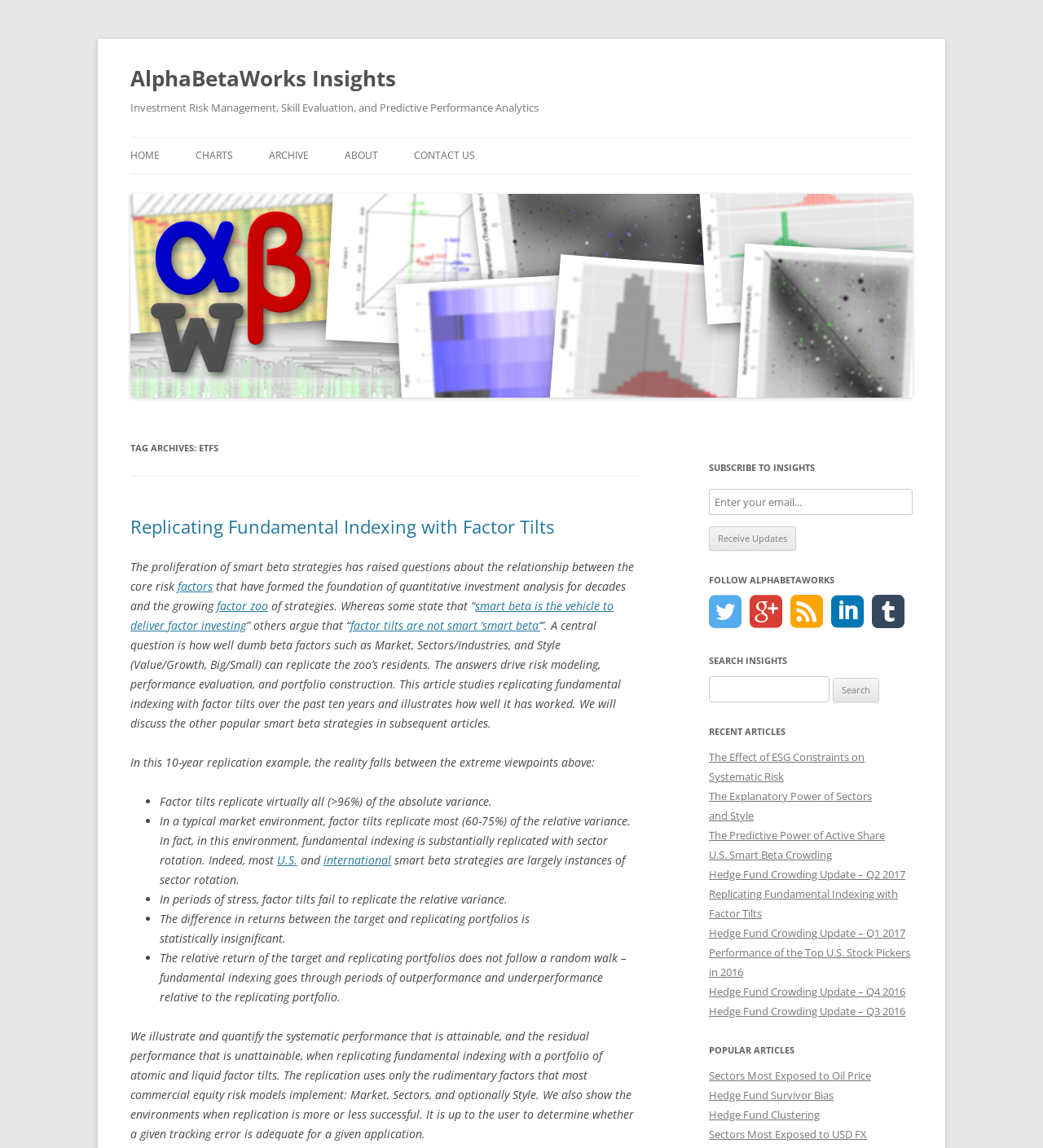Please identify the bounding box coordinates of the clickable element to fulfill the following instruction: "Click on the 'HOME' link". The coordinates should be four float numbers between 0 and 1, i.e., [left, top, right, bottom].

[0.125, 0.12, 0.153, 0.151]